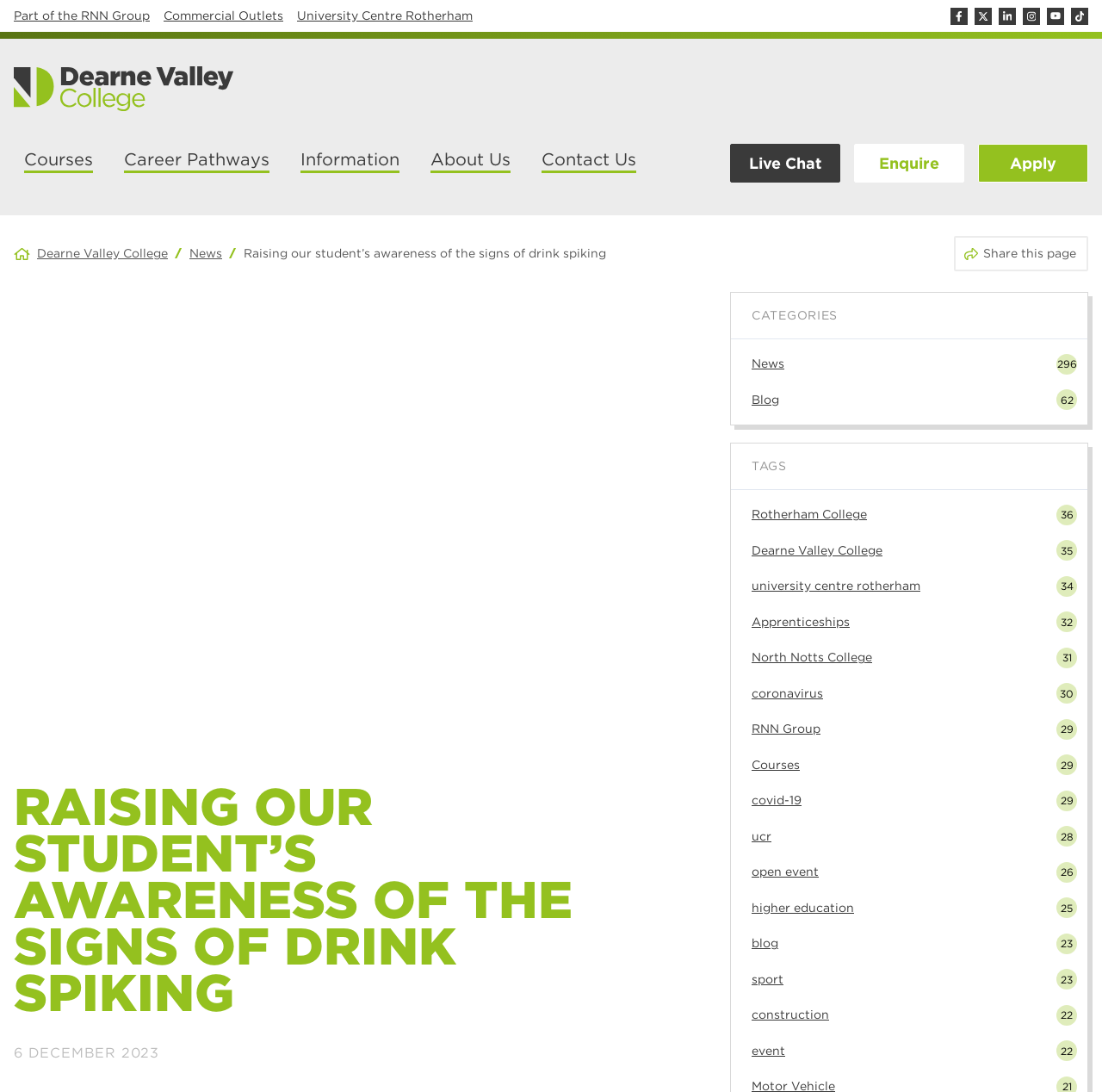How many links are there in the 'TAGS' section?
Respond with a short answer, either a single word or a phrase, based on the image.

14